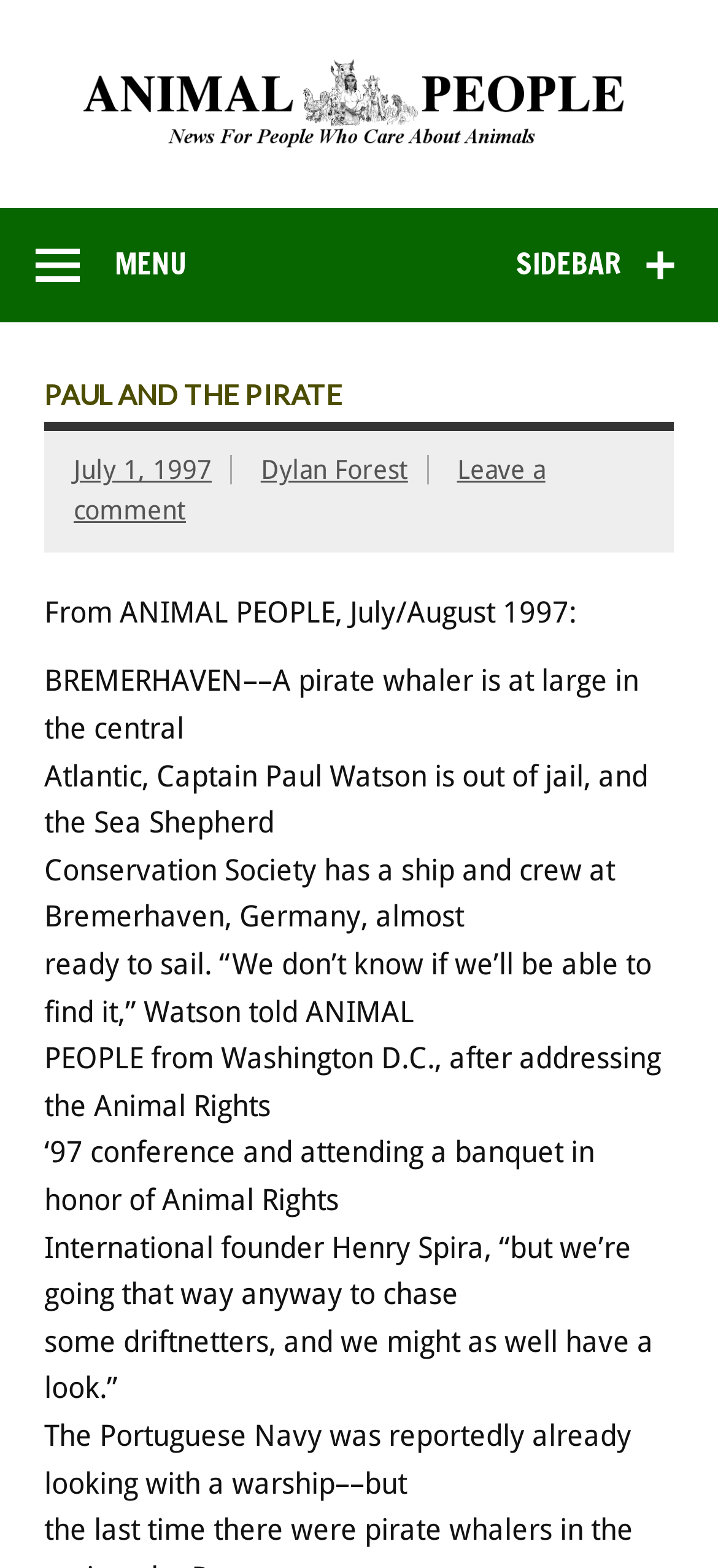What is the name of the founder of Animal Rights International?
Could you please answer the question thoroughly and with as much detail as possible?

The article mentions 'attending a banquet in honor of Animal Rights International founder Henry Spira'. This indicates that Henry Spira is the founder of Animal Rights International.